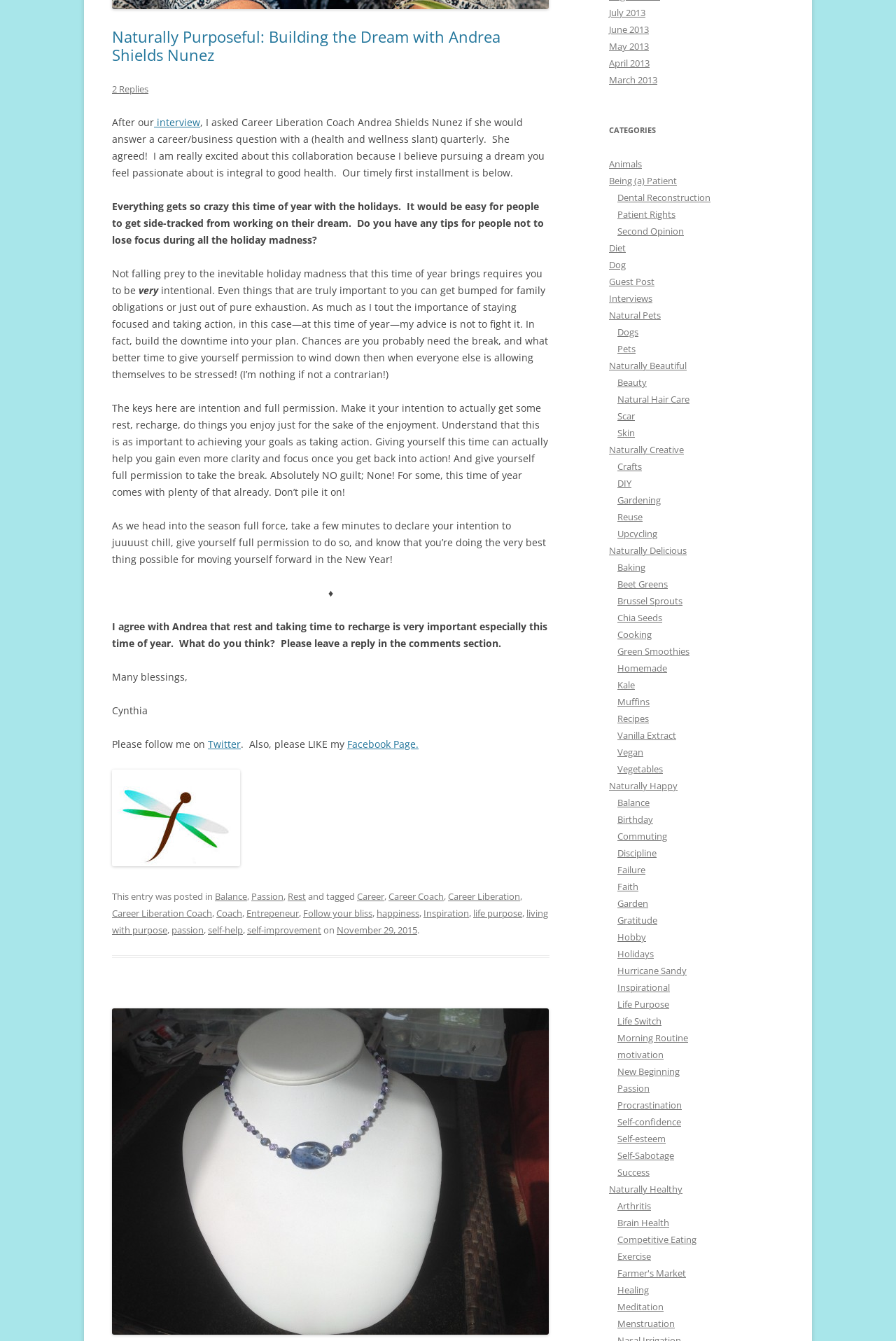Please provide the bounding box coordinates in the format (top-left x, top-left y, bottom-right x, bottom-right y). Remember, all values are floating point numbers between 0 and 1. What is the bounding box coordinate of the region described as: November 29, 2015

[0.376, 0.689, 0.466, 0.698]